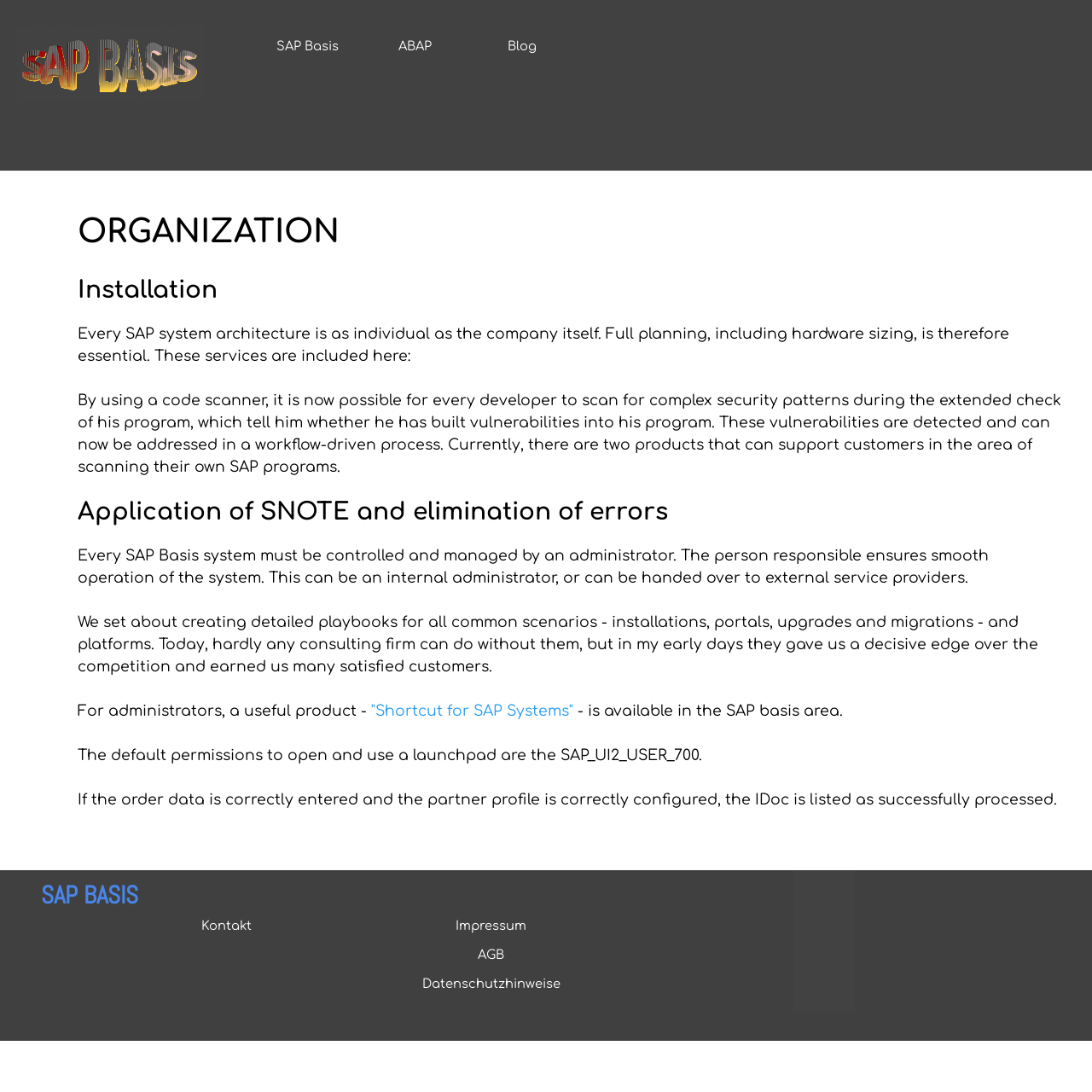Elaborate on the information and visuals displayed on the webpage.

The webpage is about SAP Basis Organization, with a focus on SAP system architecture, security, and administration. At the top left, there is a logo image with the text "SAP Basis" next to it. Below the logo, there is a main section with a heading "ORGANIZATION" and several paragraphs of text discussing SAP system architecture, security patterns, and administration tasks.

On the top right, there are three links: "SAP Basis", "ABAP", and "Blog". Below these links, there is a section with several paragraphs of text discussing SAP Basis services, including installation, security scanning, and error elimination.

At the bottom of the page, there are several links and sections. On the left, there are links to "Kontakt", "Impressum", "AGB", and "Datenschutzhinweise". On the right, there is a section with several links to SAP-related topics, including "SAP Systemkopie", "SAP Benutzer", "SAP Support", "SAP Datensicherung", "SAP Datenkorrektur", "SAP Berechtigungen", and "Mirrors".